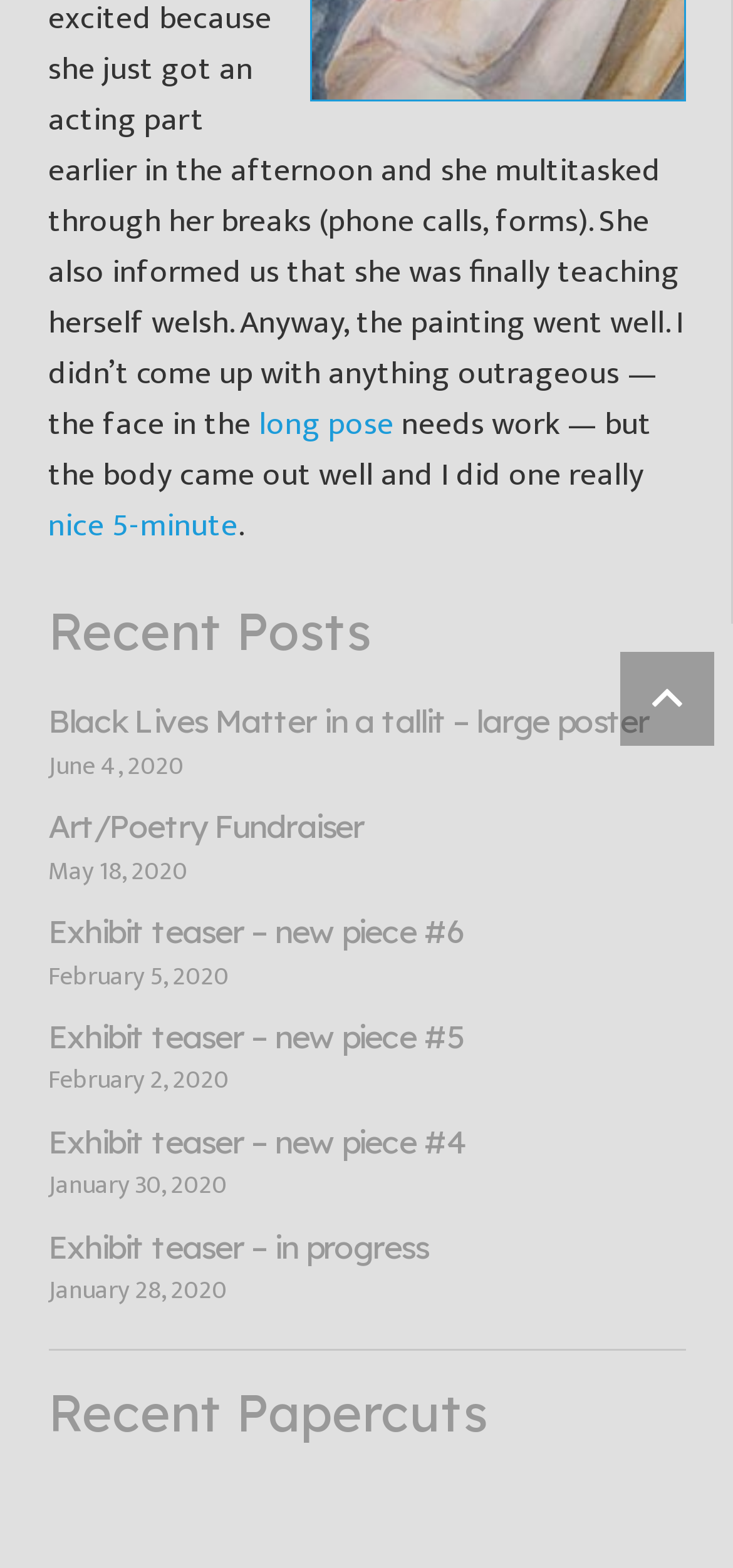Find the bounding box coordinates corresponding to the UI element with the description: "The Delta". The coordinates should be formatted as [left, top, right, bottom], with values as floats between 0 and 1.

None